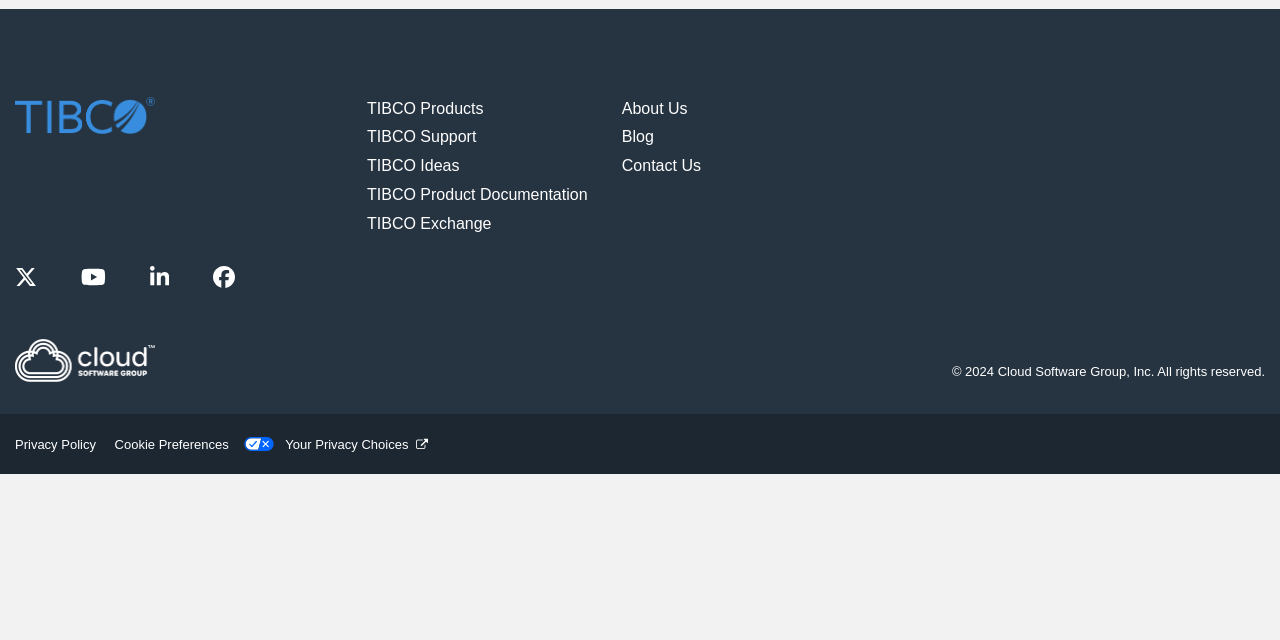Predict the bounding box of the UI element that fits this description: "Blog".

[0.486, 0.201, 0.511, 0.23]